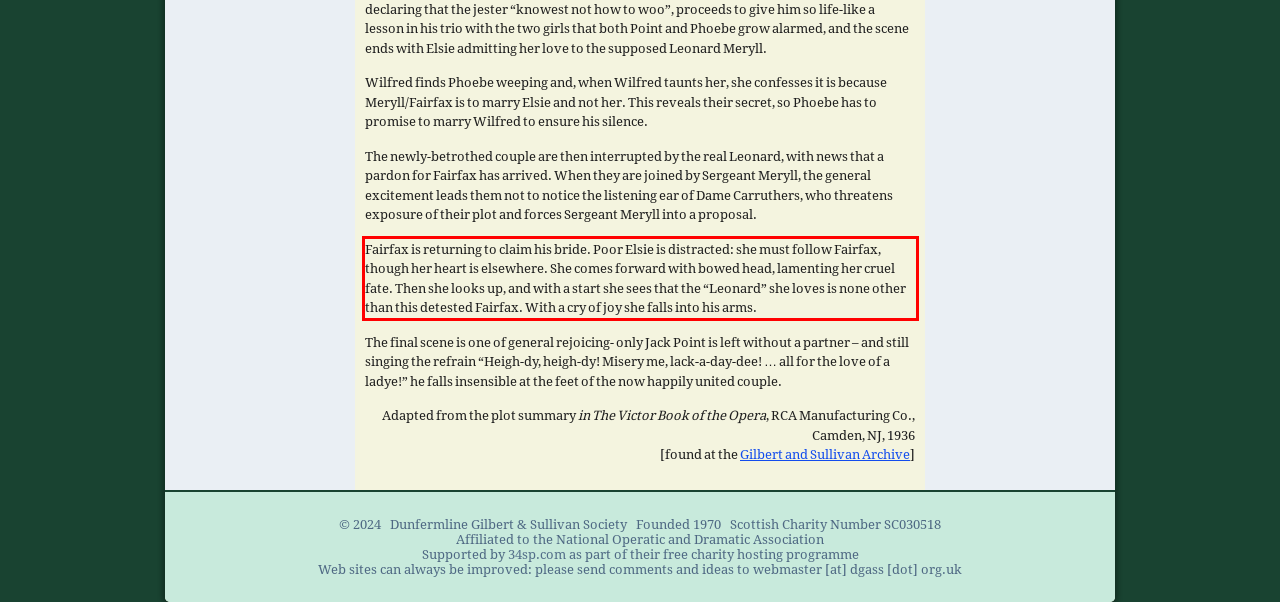Please extract the text content from the UI element enclosed by the red rectangle in the screenshot.

Fairfax is returning to claim his bride. Poor Elsie is distracted: she must follow Fairfax, though her heart is elsewhere. She comes forward with bowed head, lamenting her cruel fate. Then she looks up, and with a start she sees that the “Leonard” she loves is none other than this detested Fairfax. With a cry of joy she falls into his arms.